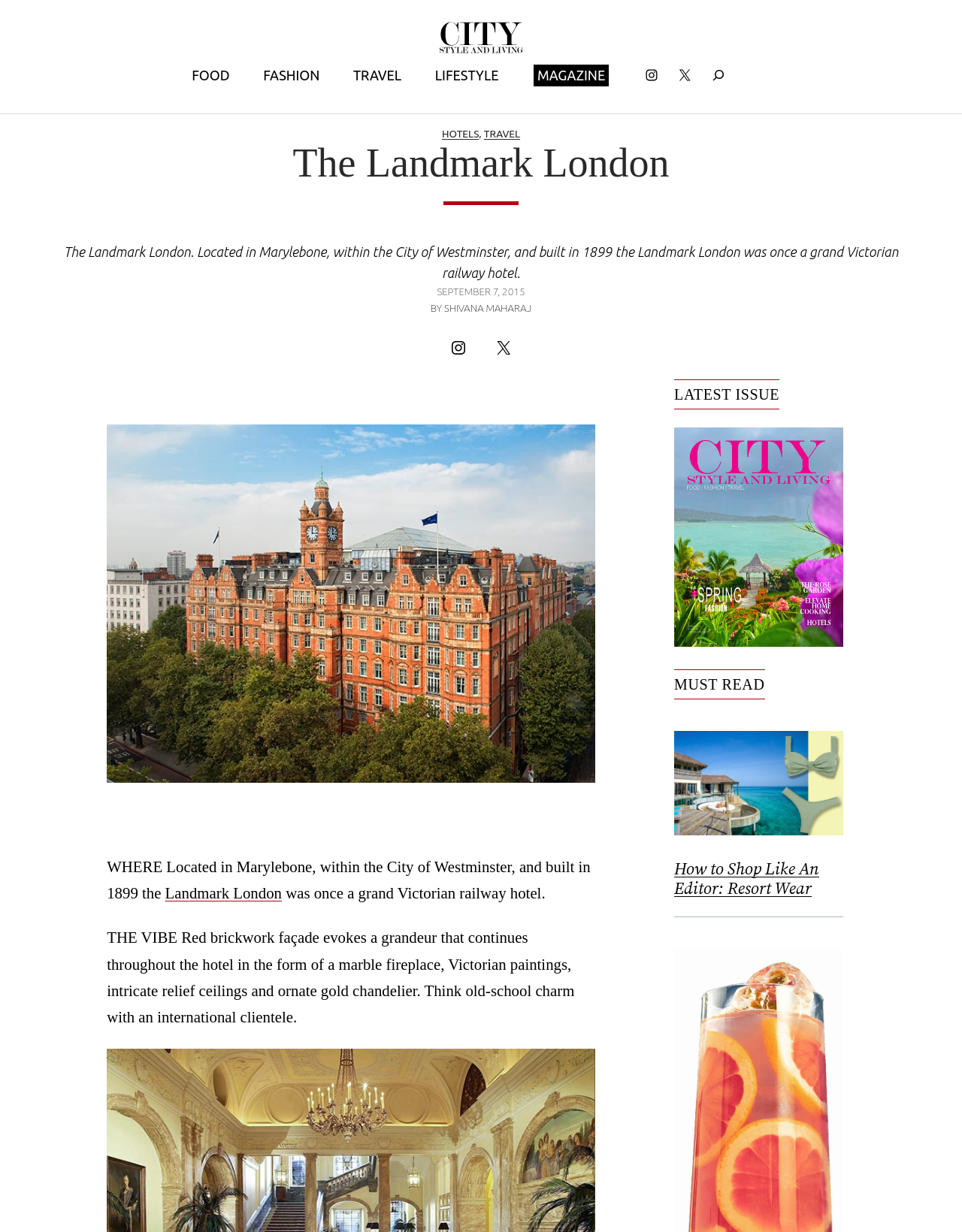Illustrate the webpage with a detailed description.

The webpage is about The Landmark London, a grand Victorian railway hotel located in Marylebone, within the City of Westminster. At the top, there is a navigation menu with links to "City Style and Living", "FOOD", "FASHION", "TRAVEL", "LIFESTYLE", "MAGAZINE", and "Instagram". Below the navigation menu, there is a search bar with a button to expand the search field.

The main content of the webpage is divided into two sections. On the left side, there is a heading "The Landmark London" followed by a paragraph describing the hotel's history and location. Below the paragraph, there is a timestamp "SEPTEMBER 7, 2015" and the author's name "SHIVANA MAHARAJ". Further down, there are links to "Instagram" and "X", and a small image of the Landmark London Exterior.

On the right side, there is a large image of the Landmark London Exterior, taking up most of the space. Below the image, there is a paragraph describing the hotel's vibe, mentioning its red brickwork façade, marble fireplace, Victorian paintings, and ornate gold chandelier.

At the bottom of the webpage, there are three sections. The first section has a heading "LATEST ISSUE" and features a digital magazine cover. The second section has a heading "MUST READ" and features an article titled "How to Shop Like An Editor: Resort Wear" with a corresponding image. The third section is a separator line.